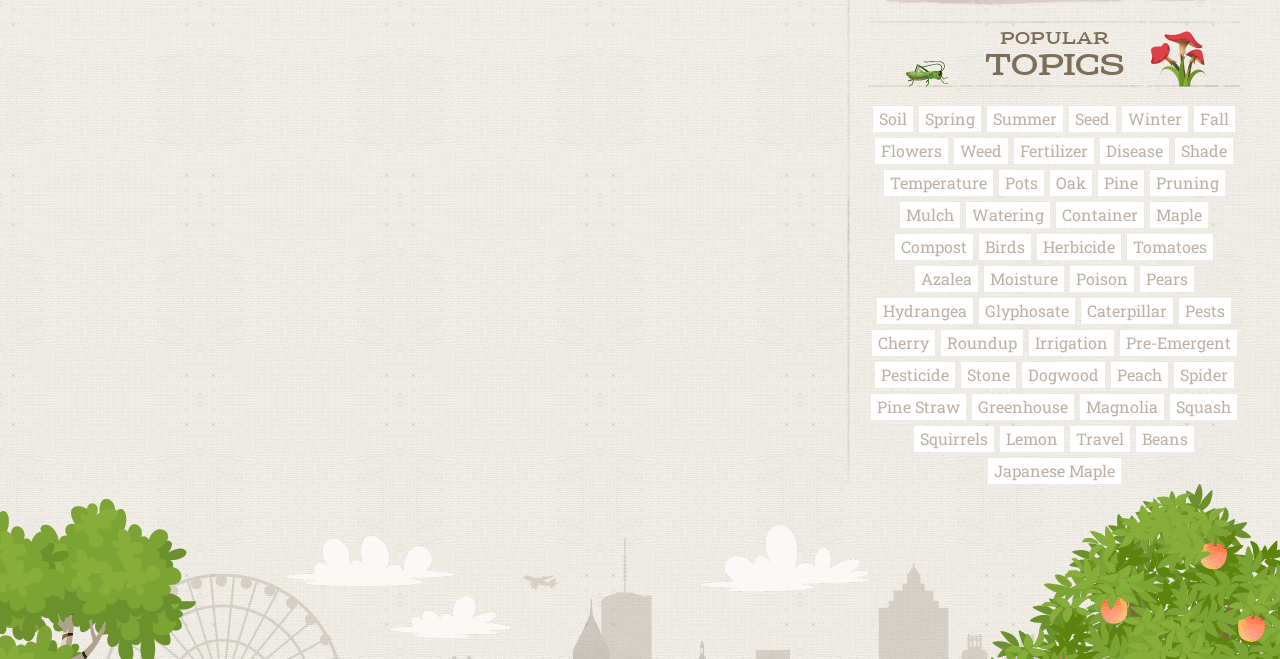What type of plant is 'Azalea'? Please answer the question using a single word or phrase based on the image.

Flower